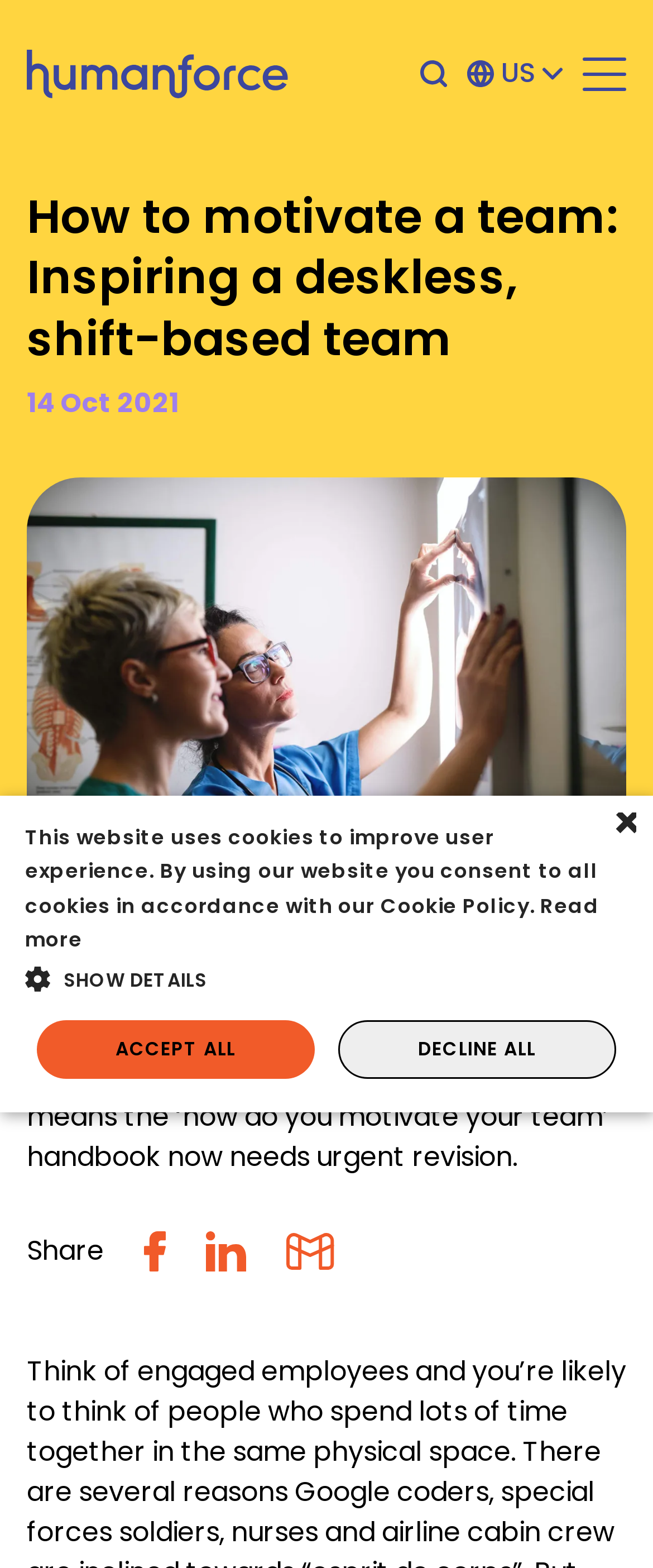What is the date of the article? Examine the screenshot and reply using just one word or a brief phrase.

14 Oct 2021